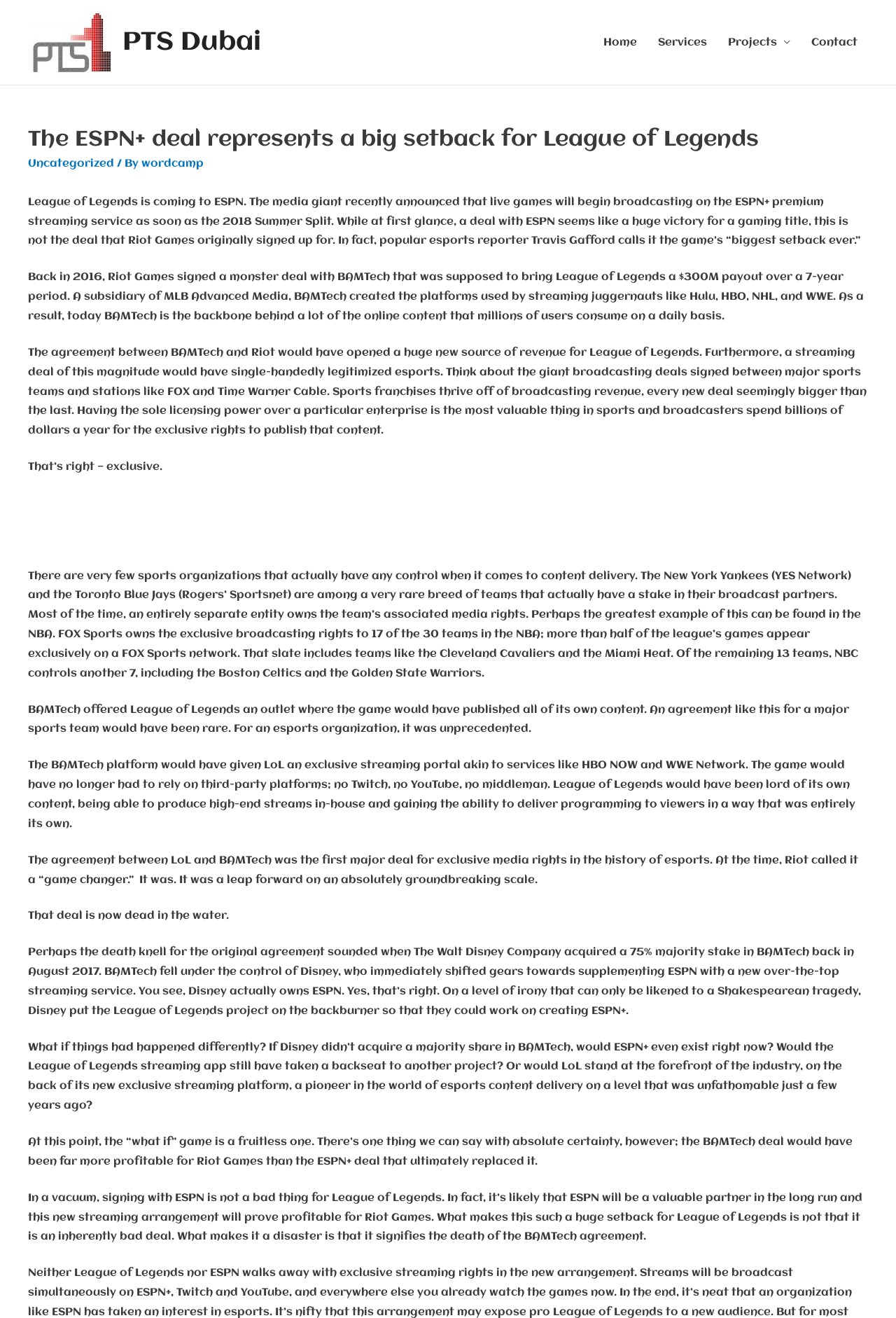What is the name of the premium streaming service that will broadcast live League of Legends games?
Please answer the question with as much detail as possible using the screenshot.

The article mentions that live League of Legends games will begin broadcasting on the ESPN+ premium streaming service as soon as the 2018 Summer Split.